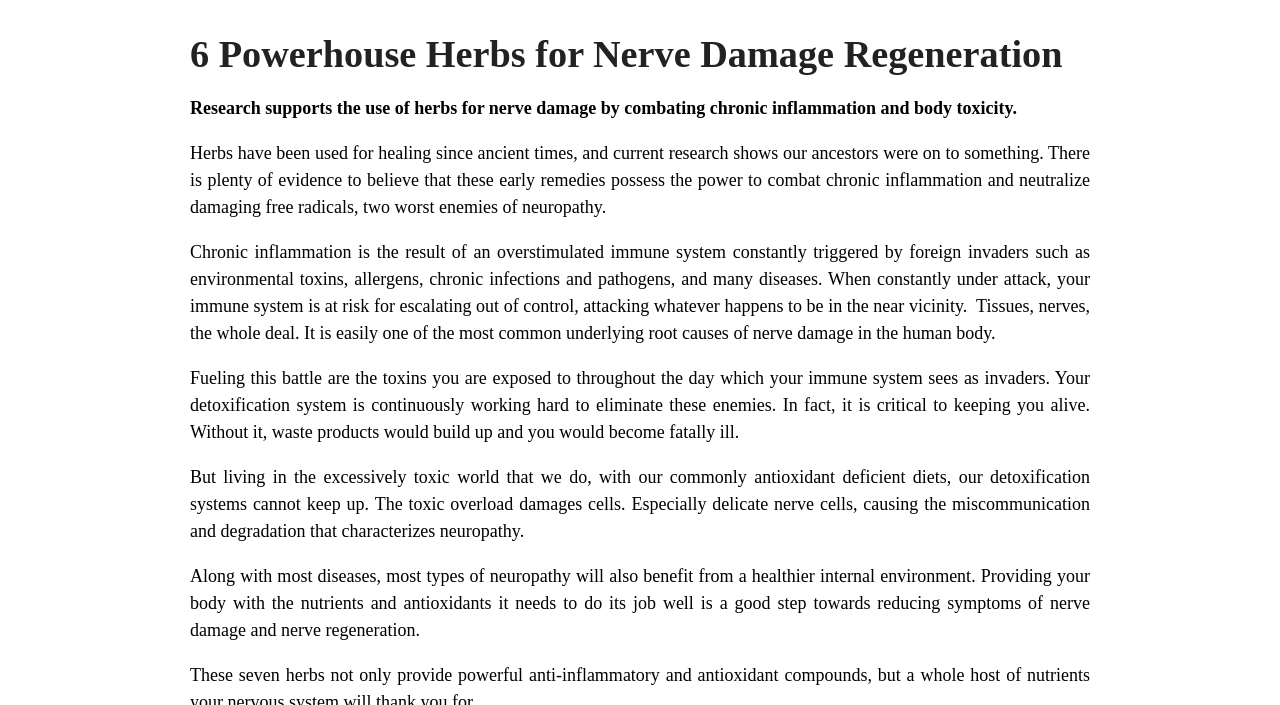Give a concise answer of one word or phrase to the question: 
What is the result of an overstimulated immune system?

Chronic inflammation